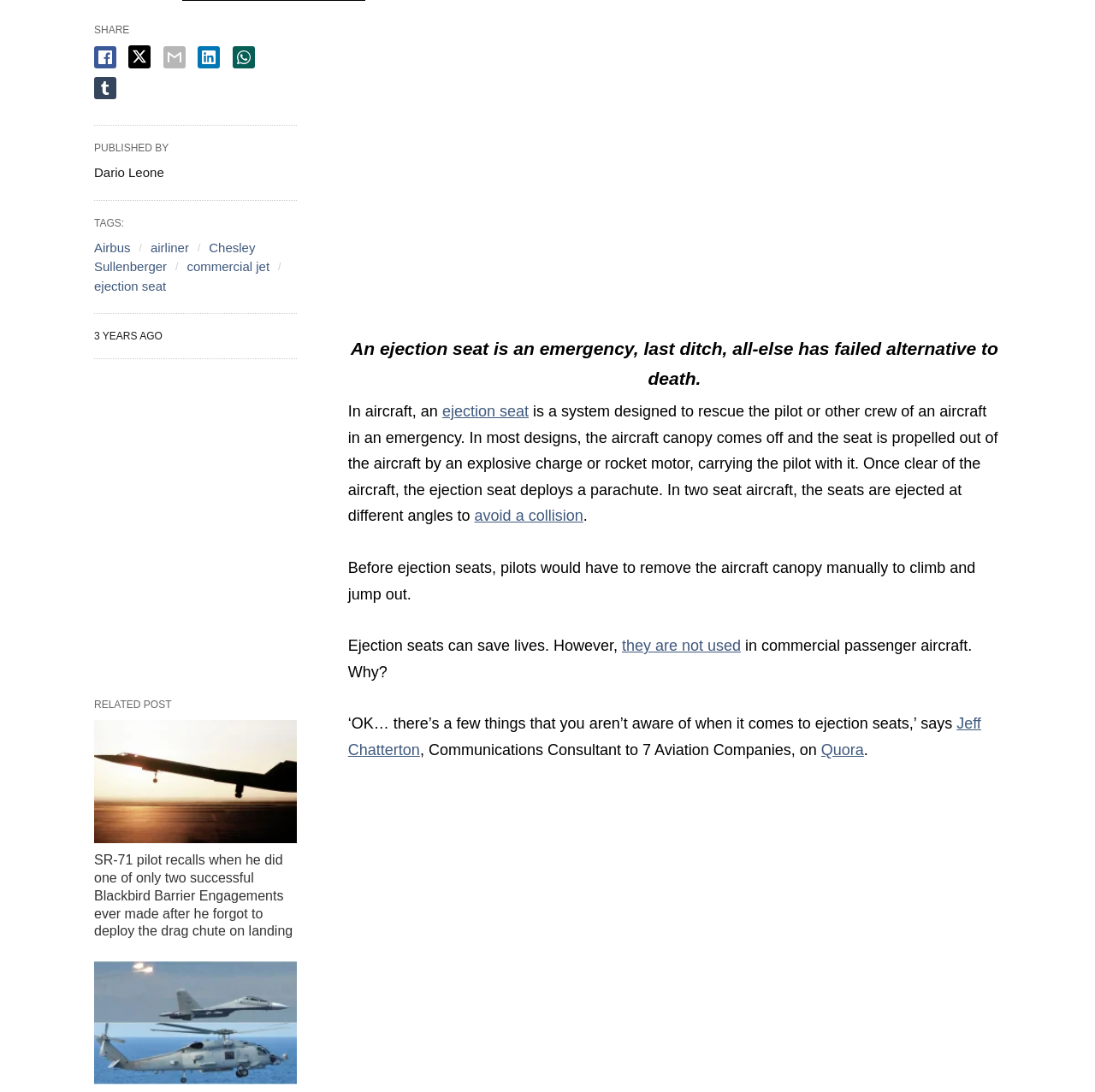Examine the screenshot and answer the question in as much detail as possible: What is the topic of the related post?

The related post is about an SR-71 pilot recalling when he did one of only two successful Blackbird Barrier Engagements ever made after he forgot to deploy the drag chute on landing.